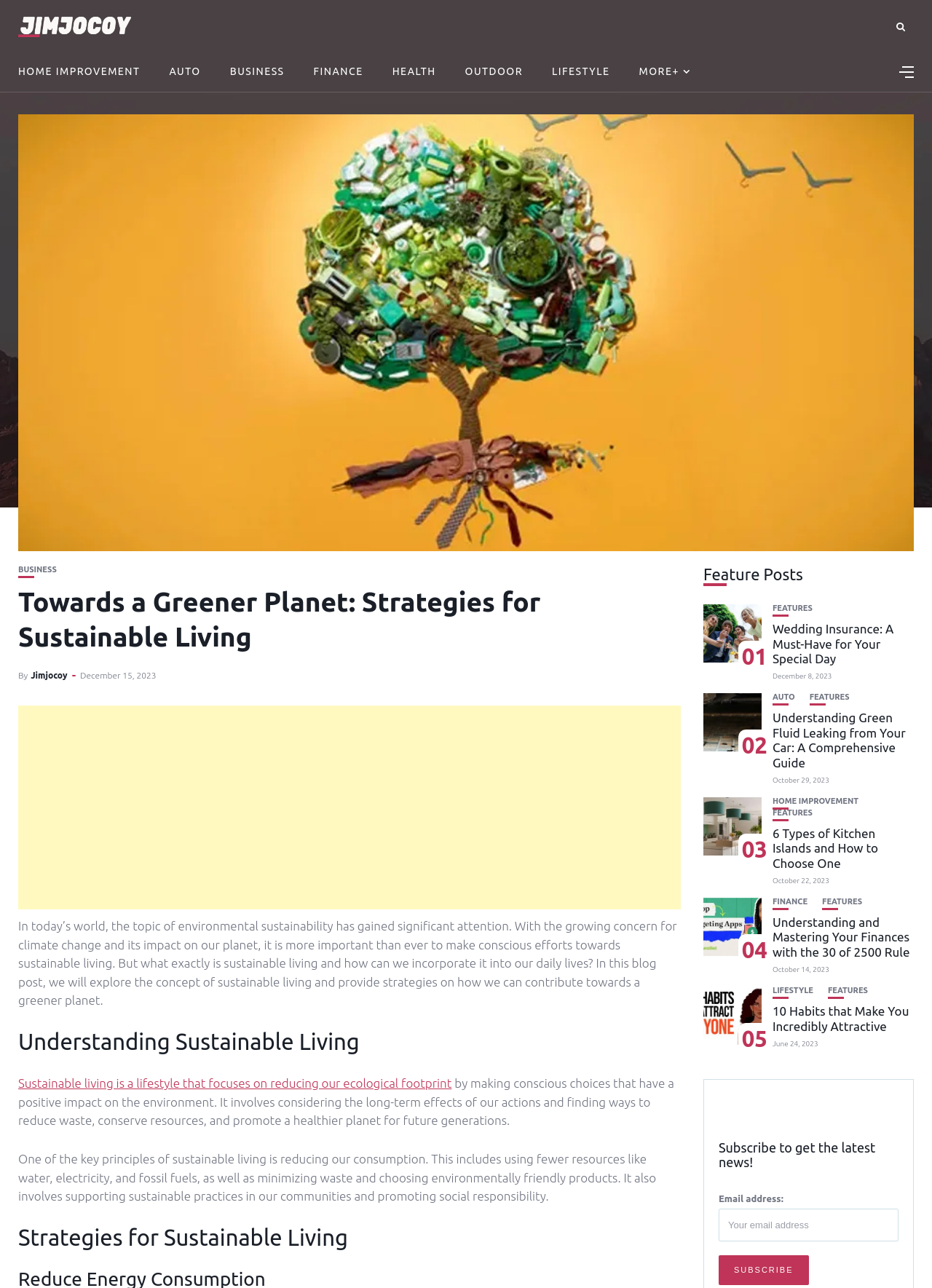Please provide the bounding box coordinates for the element that needs to be clicked to perform the instruction: "Click on the HOME IMPROVEMENT link". The coordinates must consist of four float numbers between 0 and 1, formatted as [left, top, right, bottom].

[0.02, 0.04, 0.15, 0.071]